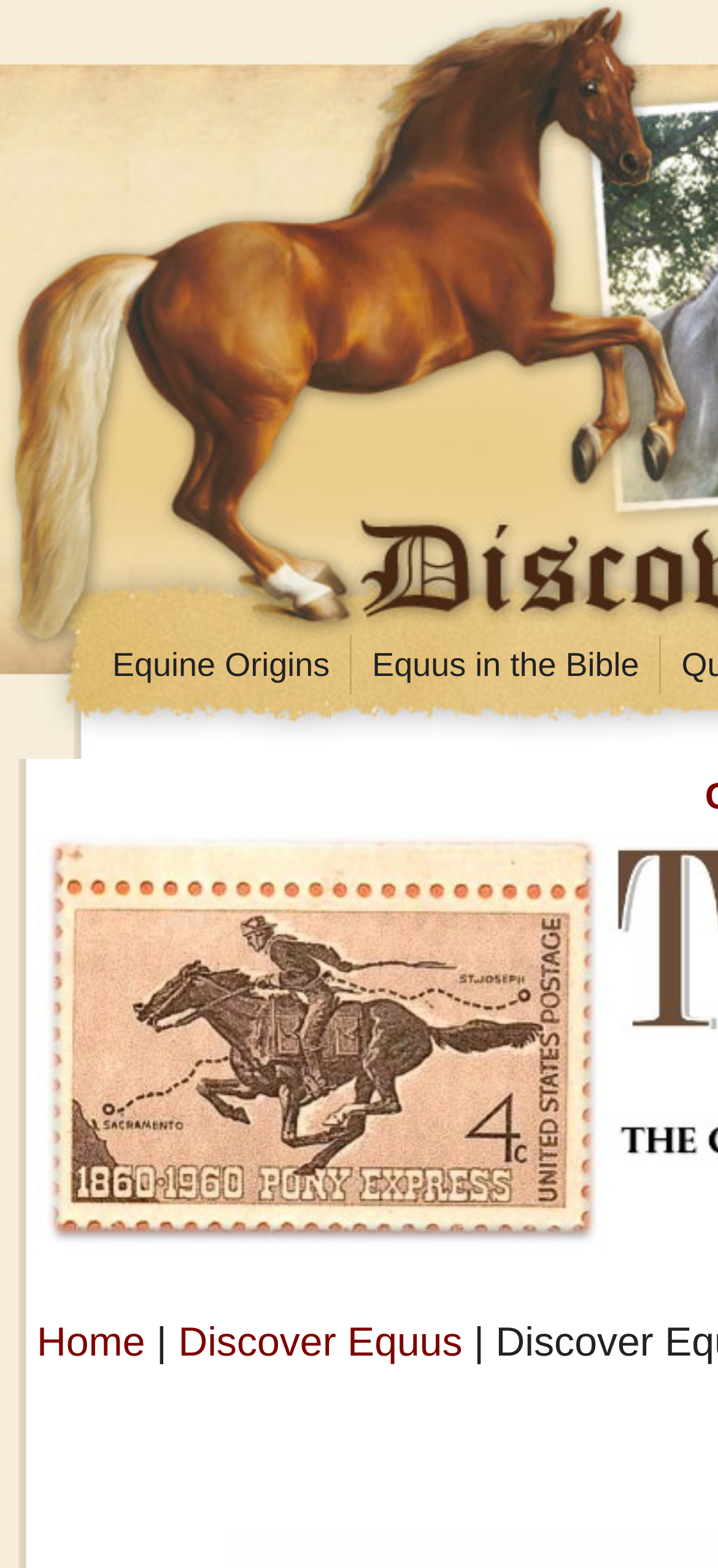Give a one-word or one-phrase response to the question: 
What is the relationship between 'Equine Origins' and 'Equus in the Bible'?

Related topics